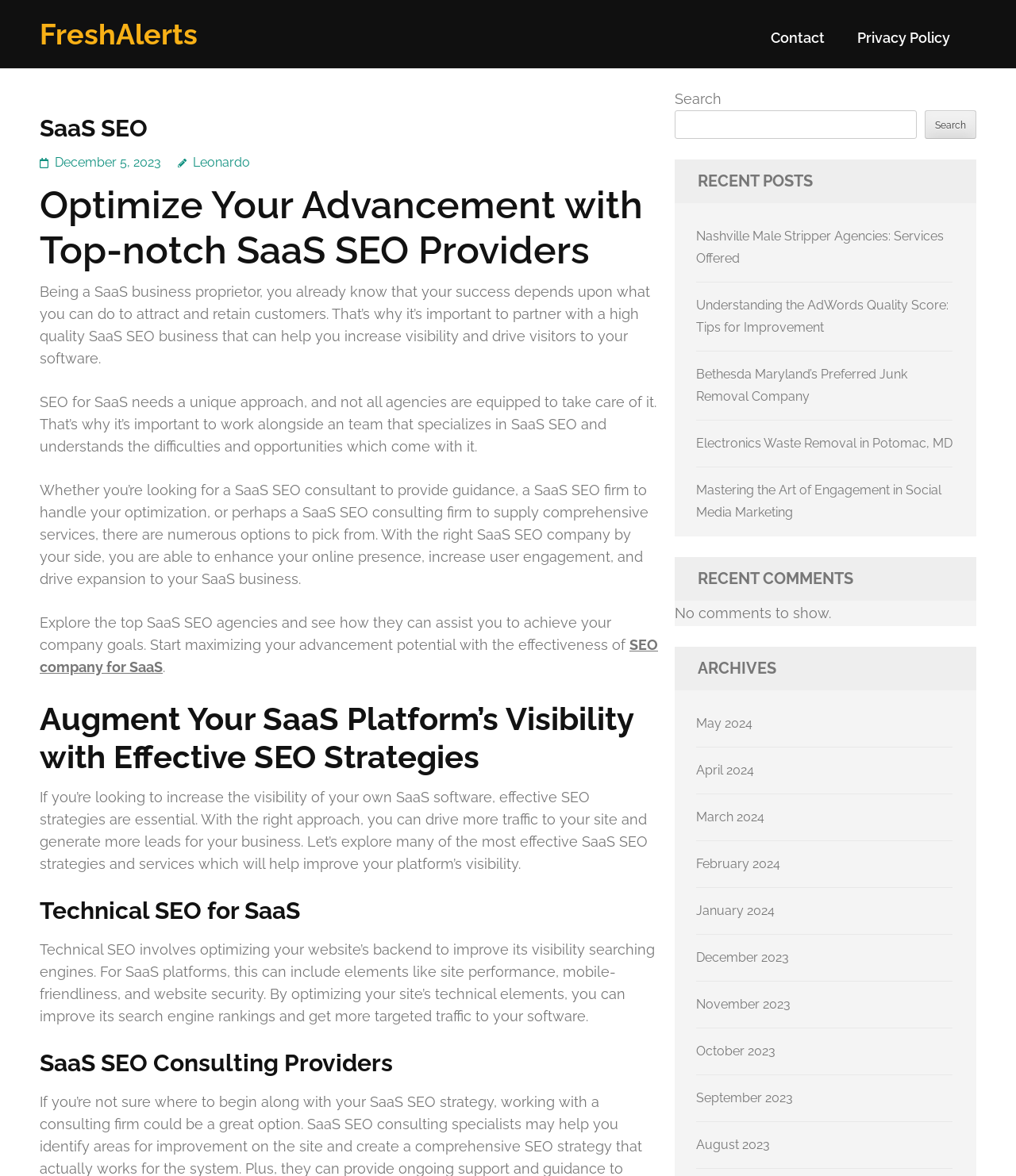Locate the UI element described by March 2024 and provide its bounding box coordinates. Use the format (top-left x, top-left y, bottom-right x, bottom-right y) with all values as floating point numbers between 0 and 1.

[0.685, 0.689, 0.752, 0.701]